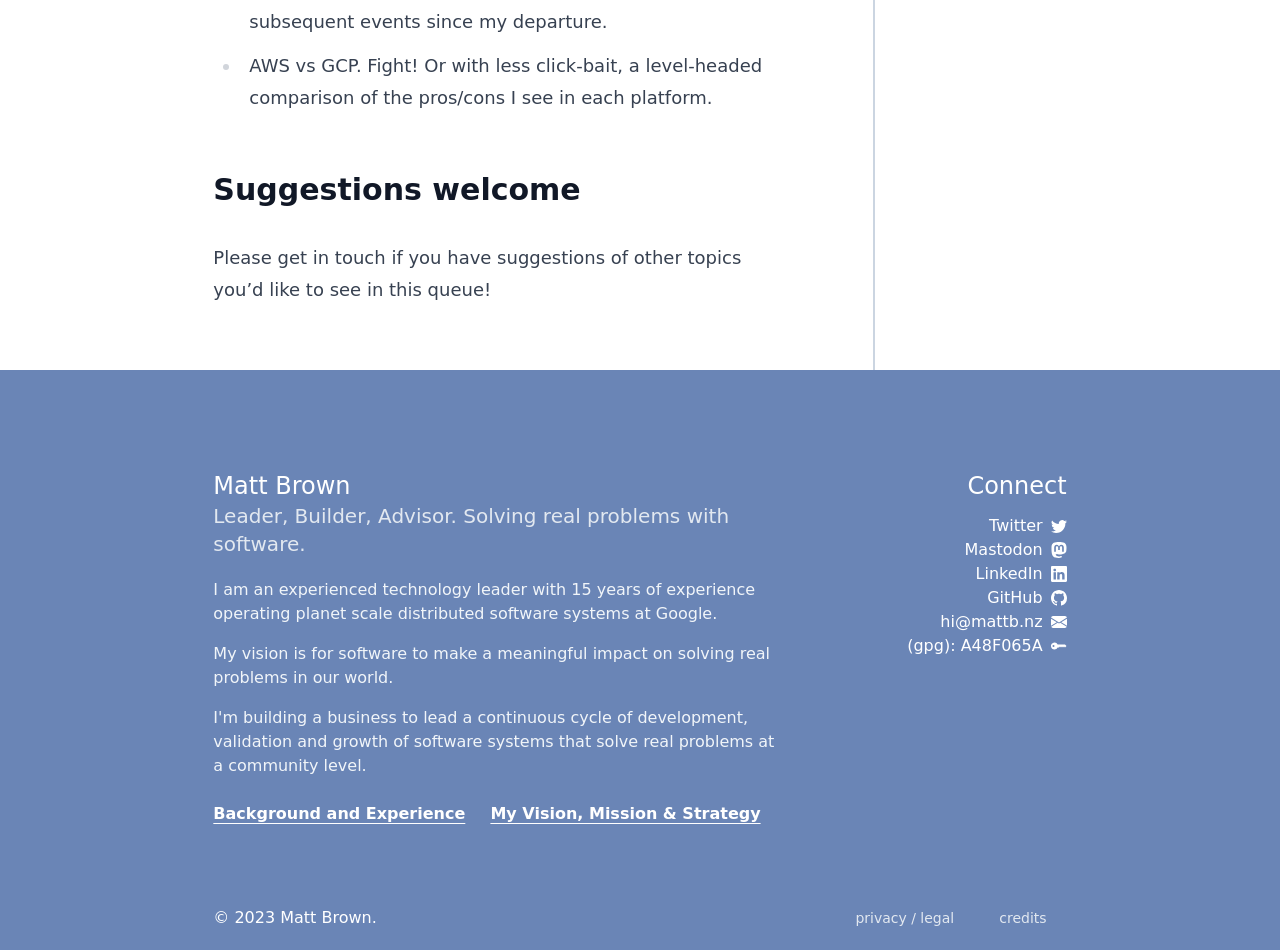What is the topic of the first paragraph?
Refer to the image and provide a one-word or short phrase answer.

AWS vs GCP